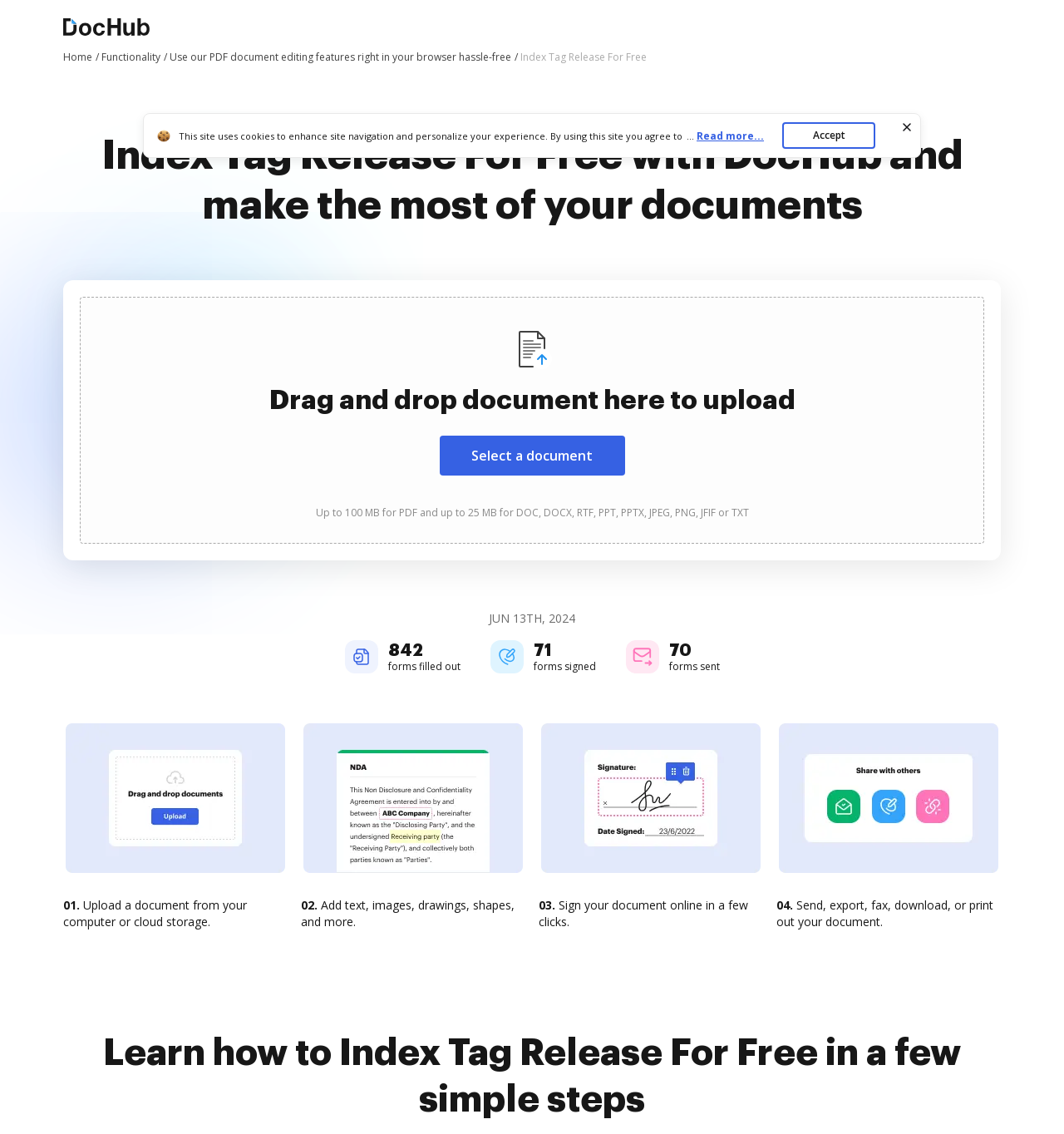Given the description: "Select a document", determine the bounding box coordinates of the UI element. The coordinates should be formatted as four float numbers between 0 and 1, [left, top, right, bottom].

[0.413, 0.384, 0.587, 0.419]